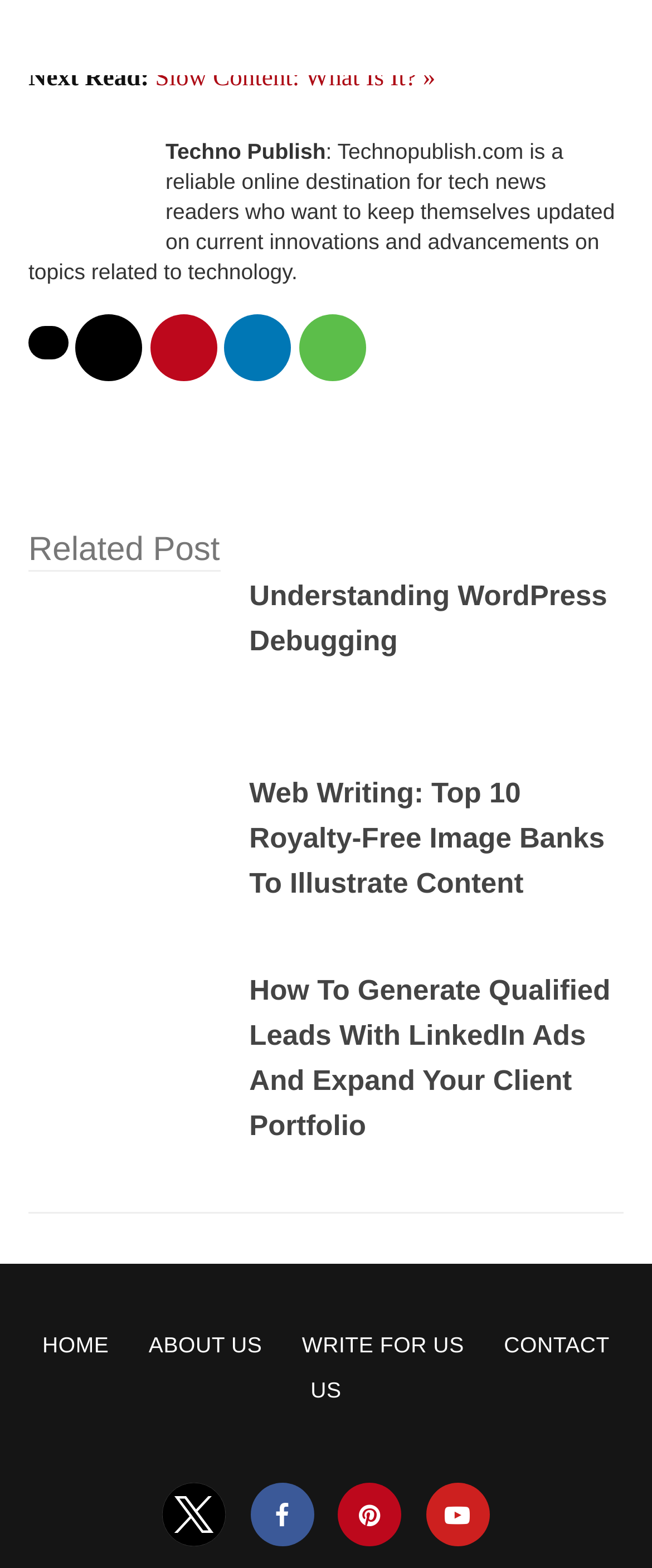Locate the bounding box coordinates of the element that needs to be clicked to carry out the instruction: "Visit the home page". The coordinates should be given as four float numbers ranging from 0 to 1, i.e., [left, top, right, bottom].

[0.065, 0.849, 0.167, 0.865]